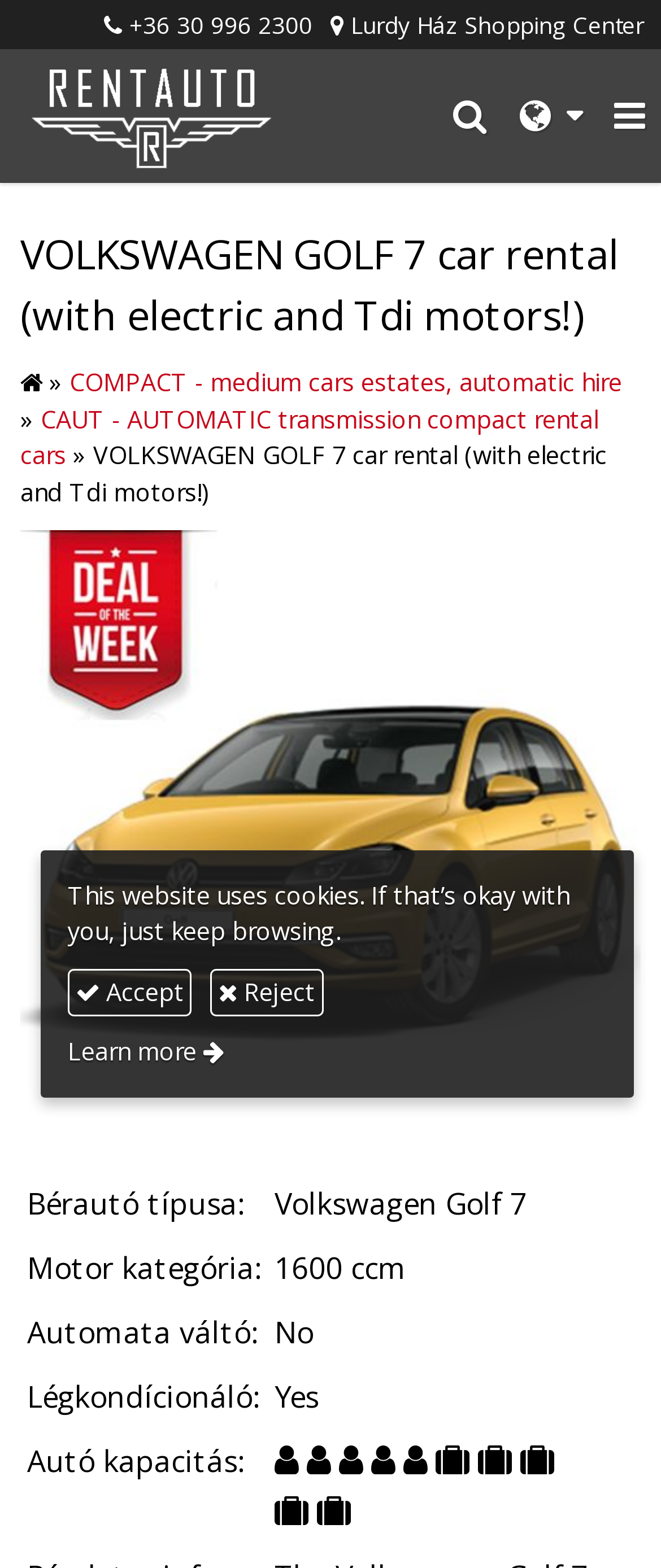Please locate the bounding box coordinates of the element's region that needs to be clicked to follow the instruction: "View VOLKSWAGEN GOLF 7 car rental details". The bounding box coordinates should be provided as four float numbers between 0 and 1, i.e., [left, top, right, bottom].

[0.031, 0.339, 0.969, 0.734]